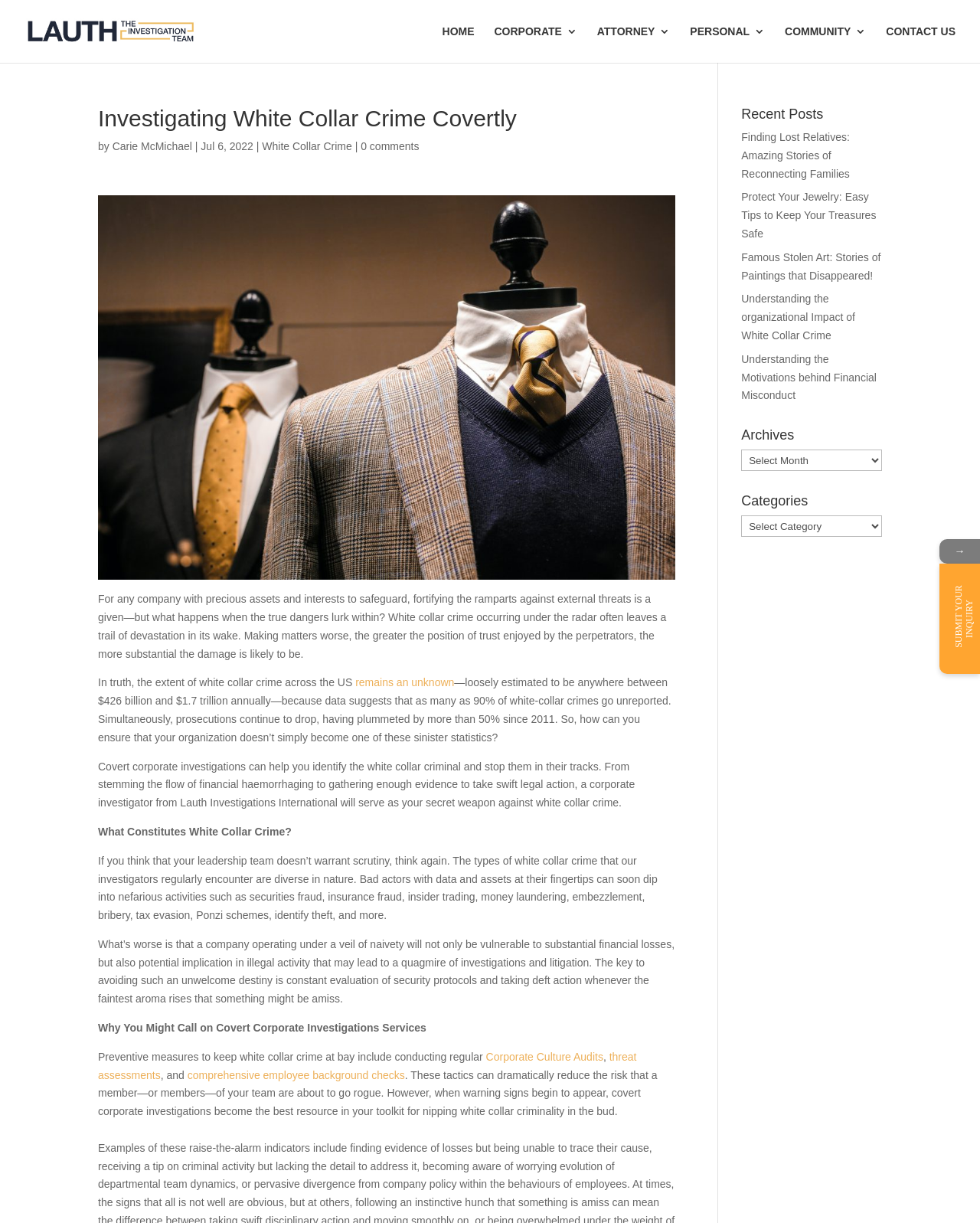Describe every aspect of the webpage in a detailed manner.

This webpage is about white collar crime investigations and their importance in the workplace. At the top, there is a logo and a navigation menu with links to "HOME", "CORPORATE", "ATTORNEY", "PERSONAL", "COMMUNITY", and "CONTACT US". Below the navigation menu, there is a heading "Investigating White Collar Crime Covertly" followed by the author's name "Carie McMichael" and the date "Jul 6, 2022". 

To the right of the heading, there is a figure, likely an image related to white collar crime. The main content of the webpage is a long article discussing the importance of investigating white collar crime in the workplace. The article explains that white collar crime can cause significant financial damage and that many cases go unreported. It also highlights the need for covert corporate investigations to identify and stop white collar criminals.

The article is divided into sections, including "What Constitutes White Collar Crime?" and "Why You Might Call on Covert Corporate Investigations Services". There are also links to other related topics, such as "Corporate Culture Audits", "threat assessments", and "comprehensive employee background checks".

On the right side of the webpage, there are sections for "Recent Posts" and "Archives", which contain links to other articles on the website. There is also a combobox for selecting categories and a submit button for inquiries. At the bottom right corner, there is an arrow pointing to the right, likely indicating a call-to-action or a link to another page.